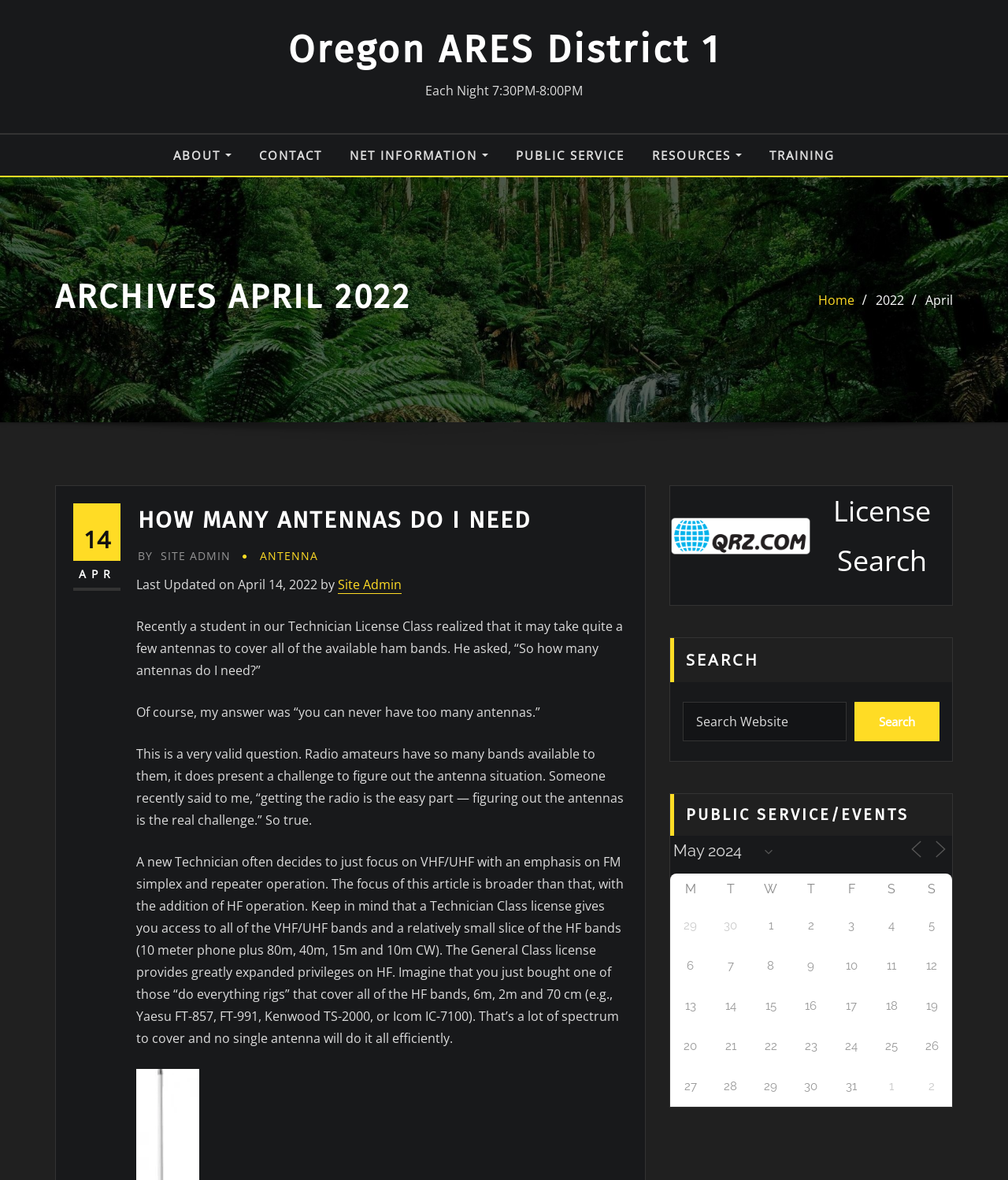What is the name of the license class that provides greatly expanded privileges on HF?
Please give a detailed and elaborate answer to the question.

The General Class license provides greatly expanded privileges on HF, as mentioned in the article discussing the challenges of figuring out the antenna situation for radio amateurs.